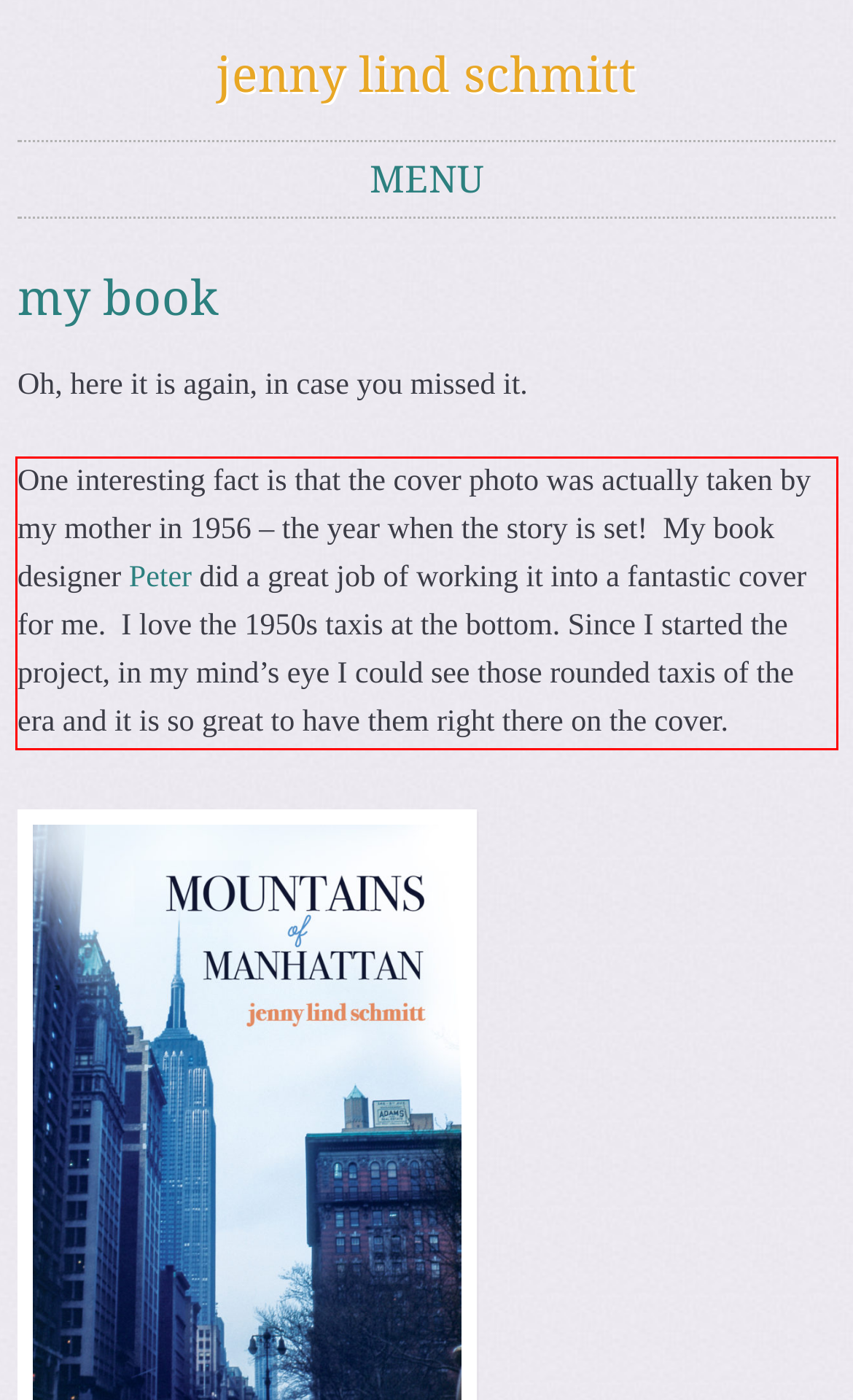Identify the red bounding box in the webpage screenshot and perform OCR to generate the text content enclosed.

One interesting fact is that the cover photo was actually taken by my mother in 1956 – the year when the story is set! My book designer Peter did a great job of working it into a fantastic cover for me. I love the 1950s taxis at the bottom. Since I started the project, in my mind’s eye I could see those rounded taxis of the era and it is so great to have them right there on the cover.